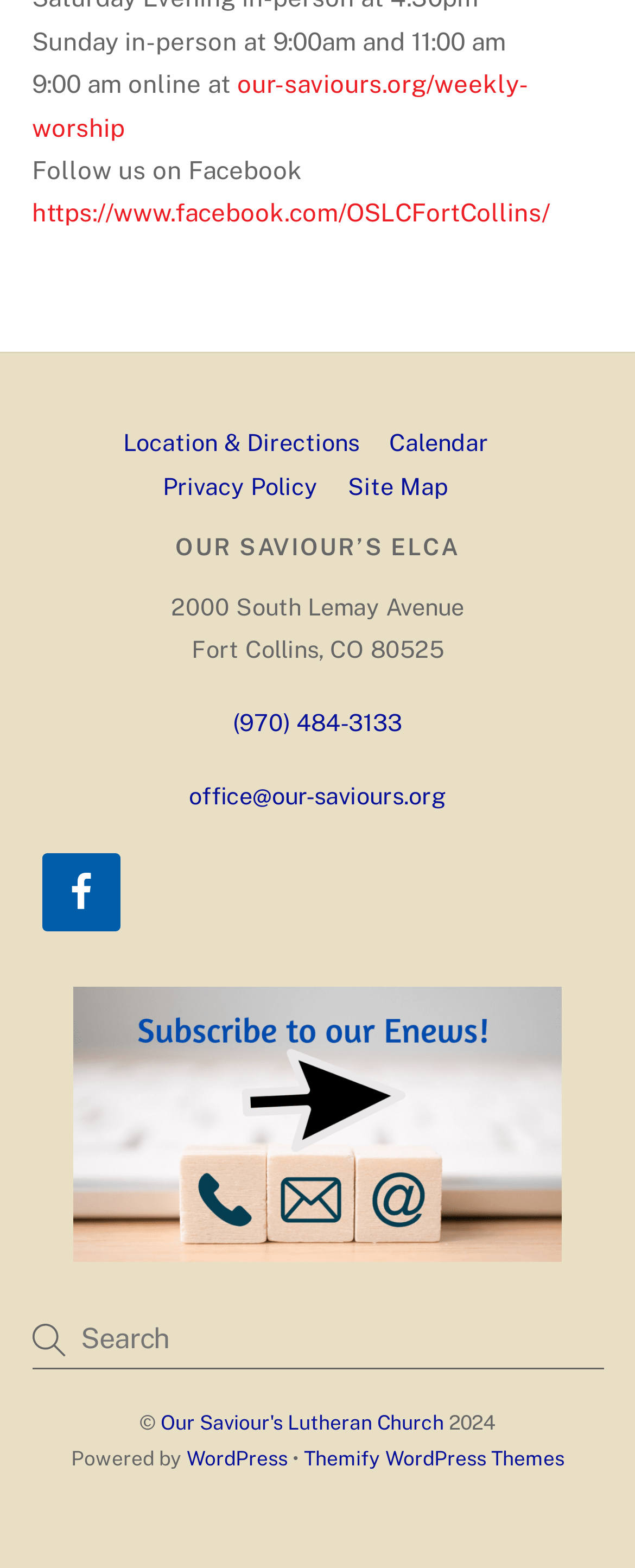Please locate the bounding box coordinates of the element that should be clicked to achieve the given instruction: "Search for something".

[0.05, 0.836, 0.95, 0.874]